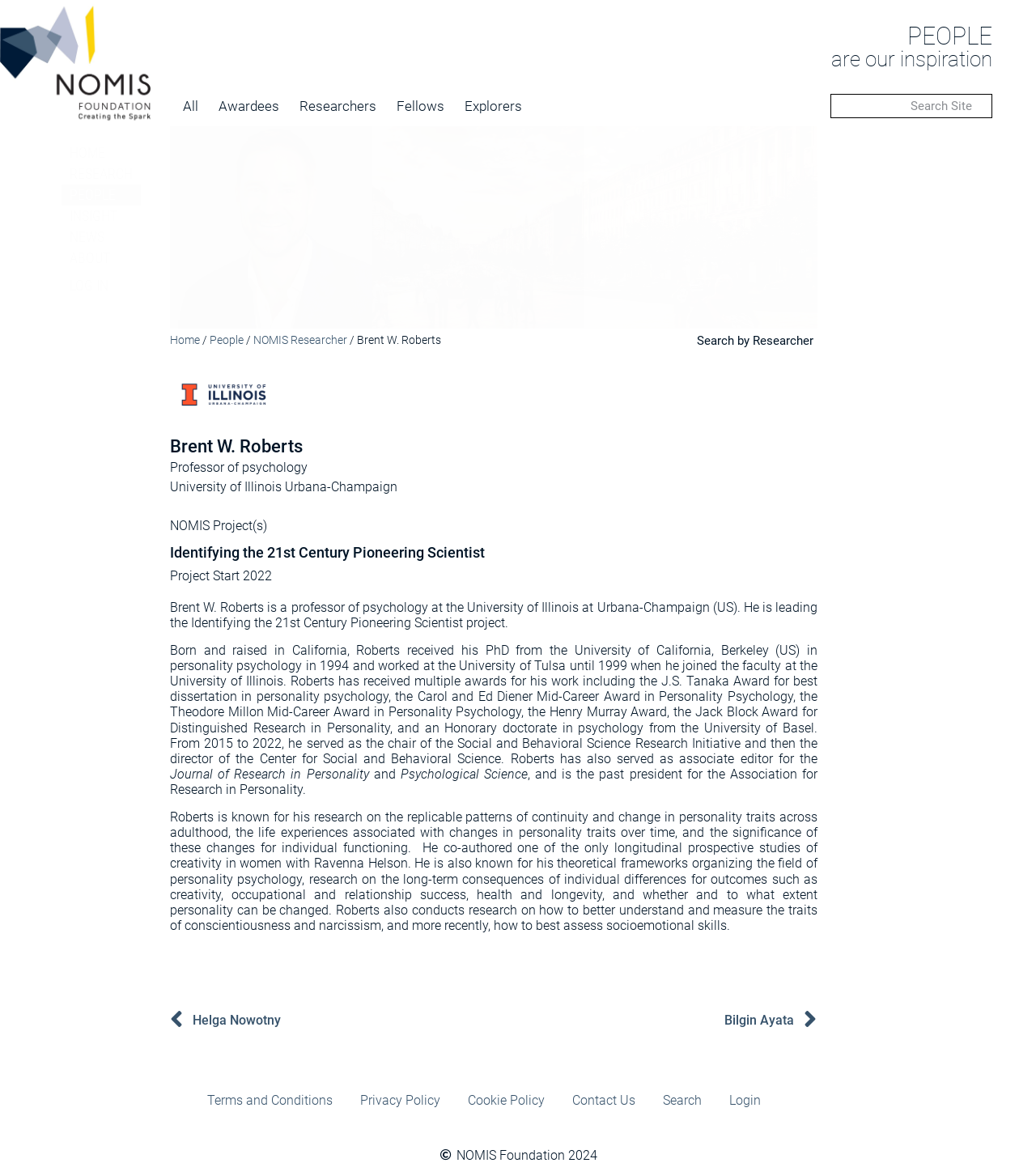Your task is to extract the text of the main heading from the webpage.

Brent W. Roberts